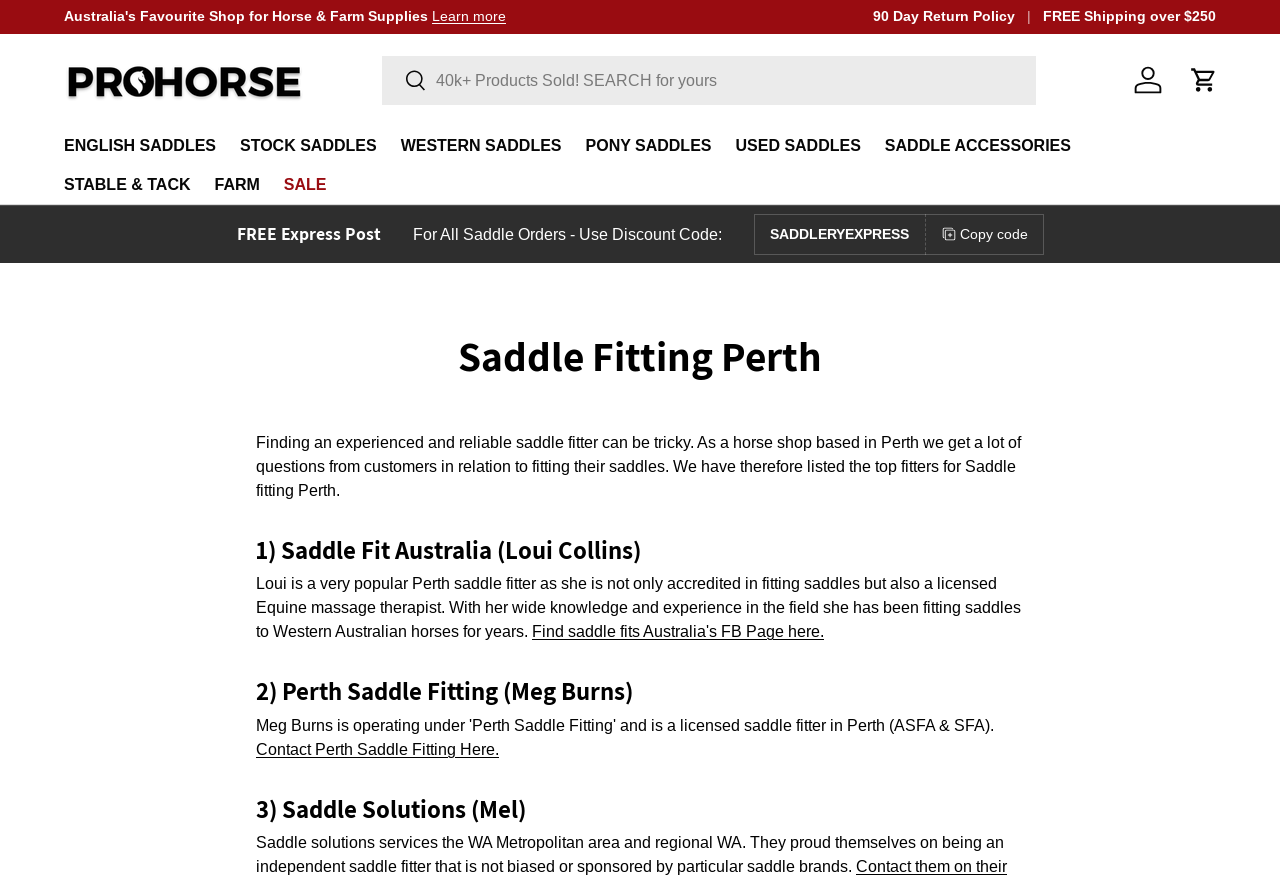Using the format (top-left x, top-left y, bottom-right x, bottom-right y), and given the element description, identify the bounding box coordinates within the screenshot: Copy code

[0.722, 0.245, 0.815, 0.291]